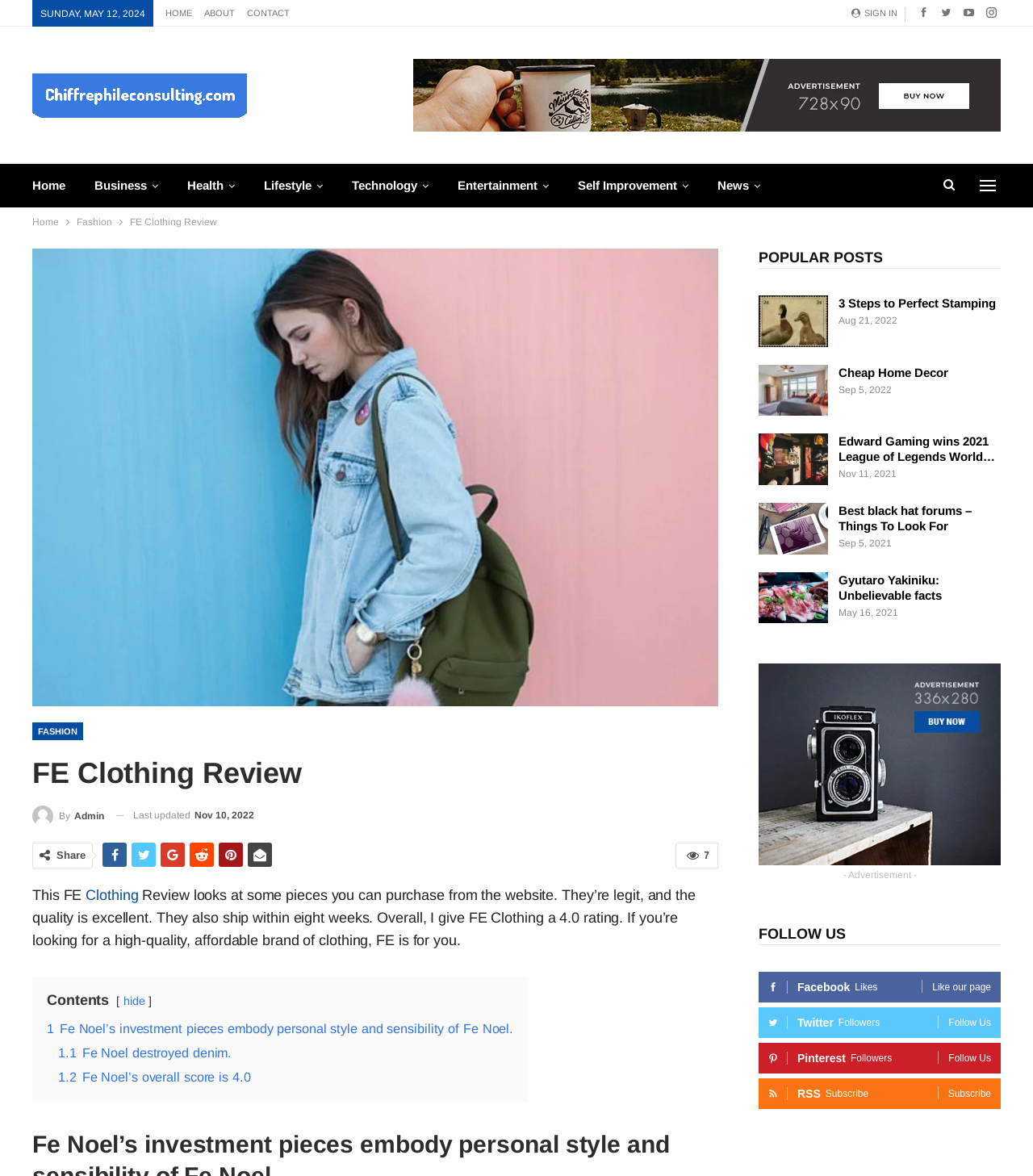Write an elaborate caption that captures the essence of the webpage.

This webpage is a review of FE Clothing, a fashion brand. At the top, there are four links to social media platforms, followed by a sign-in button and a date display showing the current date. Below that, there is a navigation menu with links to the home page, about page, and contact page.

The main content of the page is divided into two sections. On the left, there is a table of contents with links to different sections of the review, including an introduction, investment pieces, and an overall score. Below that, there is a review of FE Clothing, which includes a brief summary of the brand and its quality.

On the right, there is a sidebar with popular posts, including links to articles about stamping, home decor, and gaming. Each post has a timestamp showing when it was published.

At the bottom of the page, there are links to follow the website on social media platforms, including Facebook, Twitter, Pinterest, and RSS. There are also several advertisements scattered throughout the page.

The review itself is divided into sections, with headings and subheadings that outline the different aspects of FE Clothing. There are also several images and icons throughout the page, including a logo for the website and icons for social media platforms.